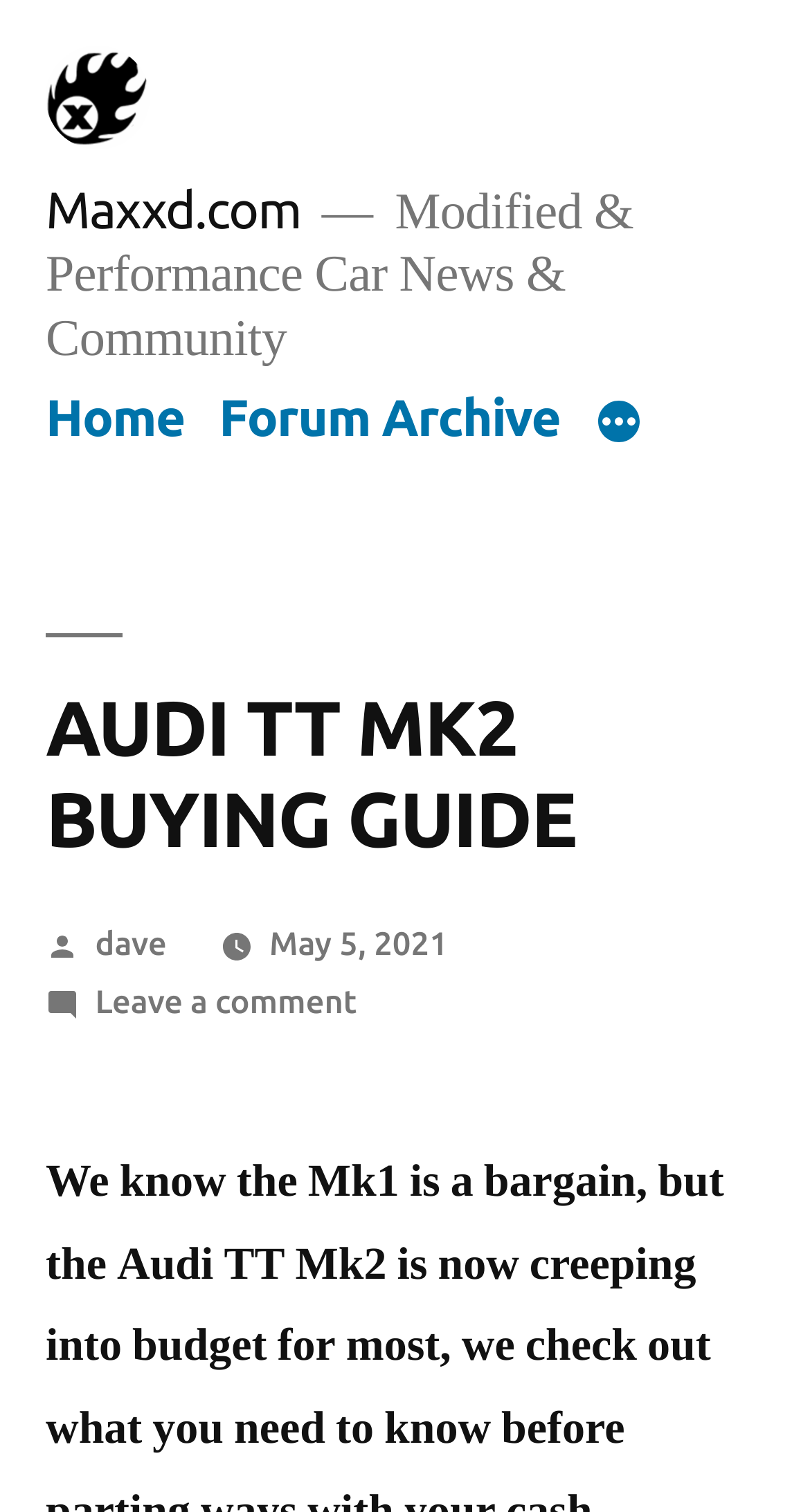What is the name of the author of the article?
Use the image to answer the question with a single word or phrase.

dave